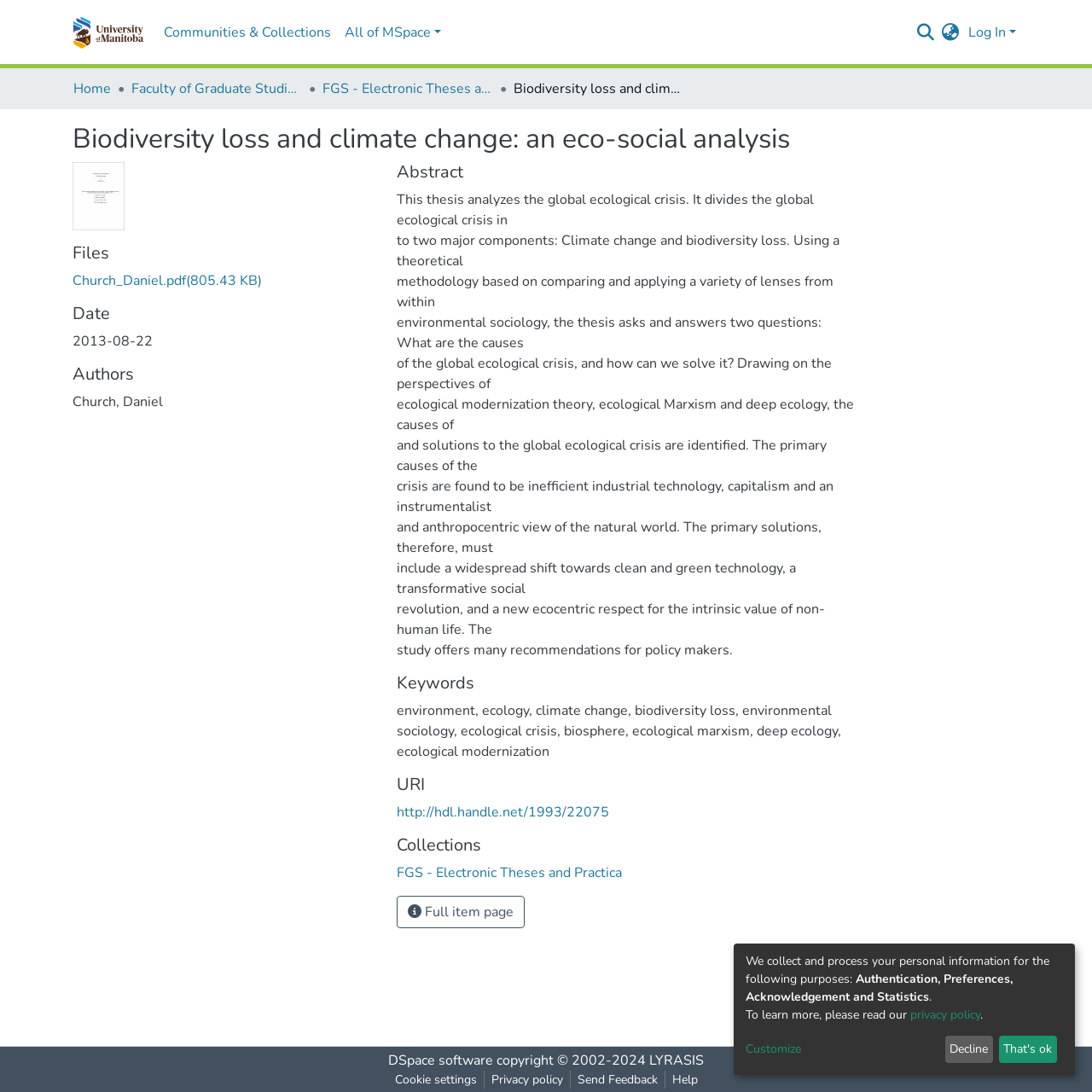Please determine the bounding box coordinates of the element to click on in order to accomplish the following task: "Switch the language". Ensure the coordinates are four float numbers ranging from 0 to 1, i.e., [left, top, right, bottom].

[0.858, 0.02, 0.884, 0.039]